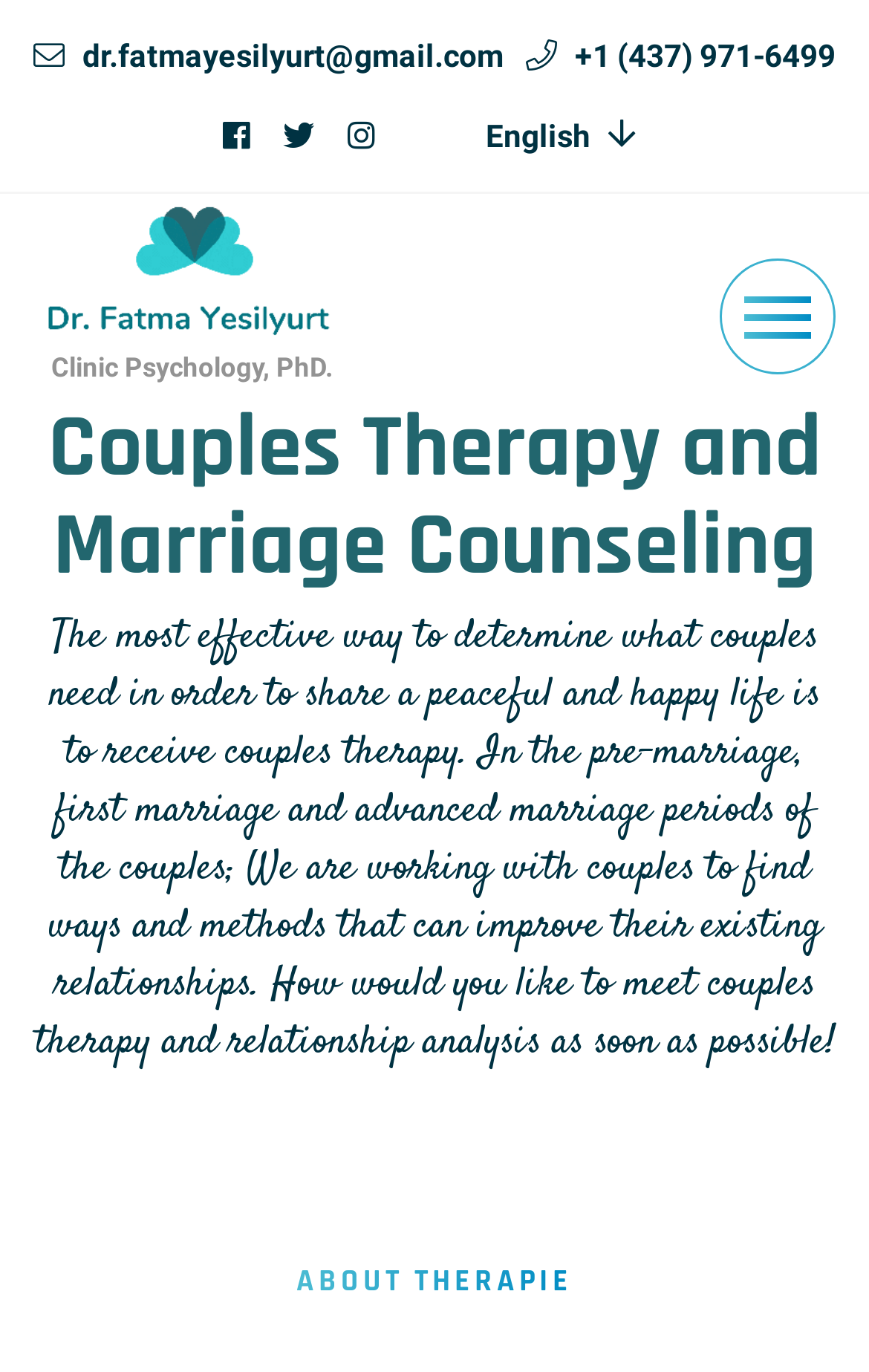Using the information in the image, give a comprehensive answer to the question: 
What is the phone number of Dr. Fatma Yeşilyurt's clinic?

I found the phone number by looking at the link element with the text '+1 (437) 971-6499' which is located next to the email address at the top of the webpage.